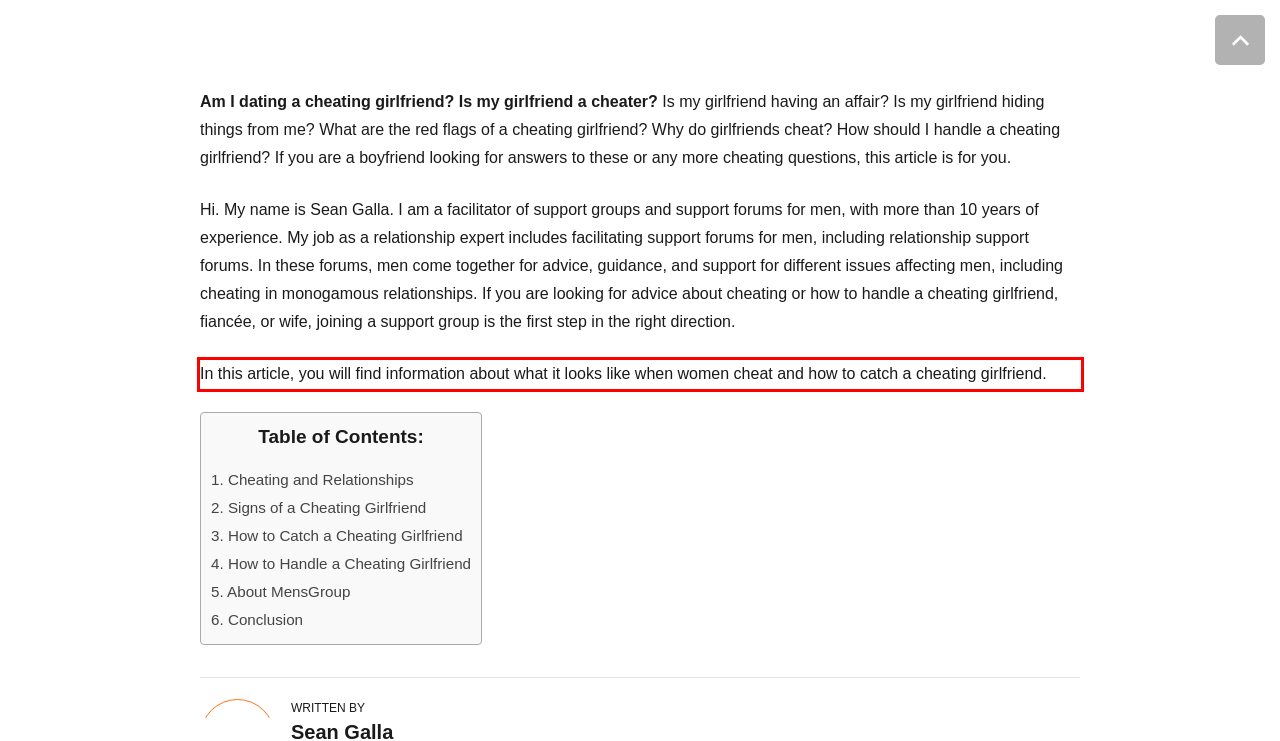From the screenshot of the webpage, locate the red bounding box and extract the text contained within that area.

In this article, you will find information about what it looks like when women cheat and how to catch a cheating girlfriend.